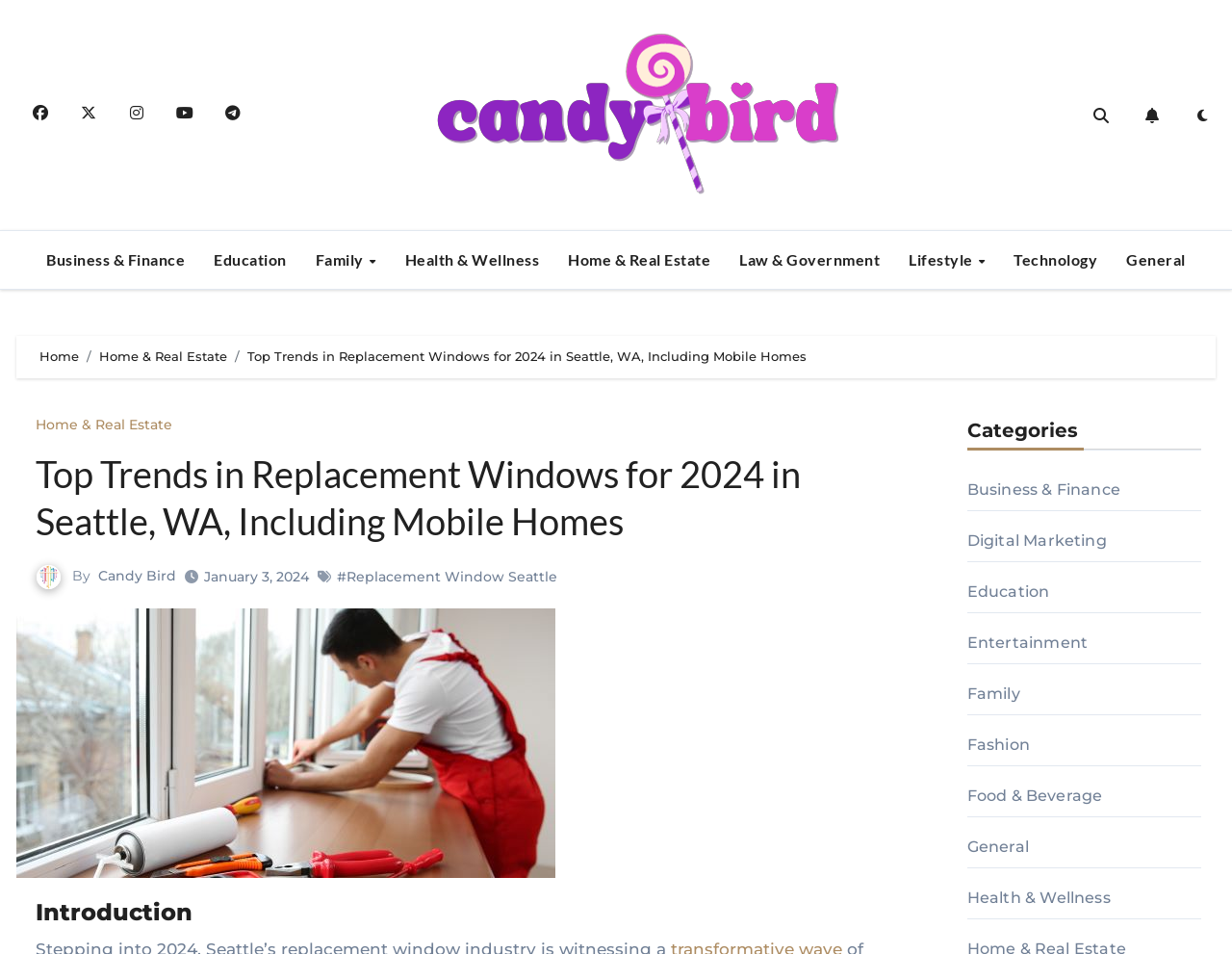Please predict the bounding box coordinates of the element's region where a click is necessary to complete the following instruction: "Navigate to the 'Business & Finance' category". The coordinates should be represented by four float numbers between 0 and 1, i.e., [left, top, right, bottom].

[0.785, 0.503, 0.909, 0.522]